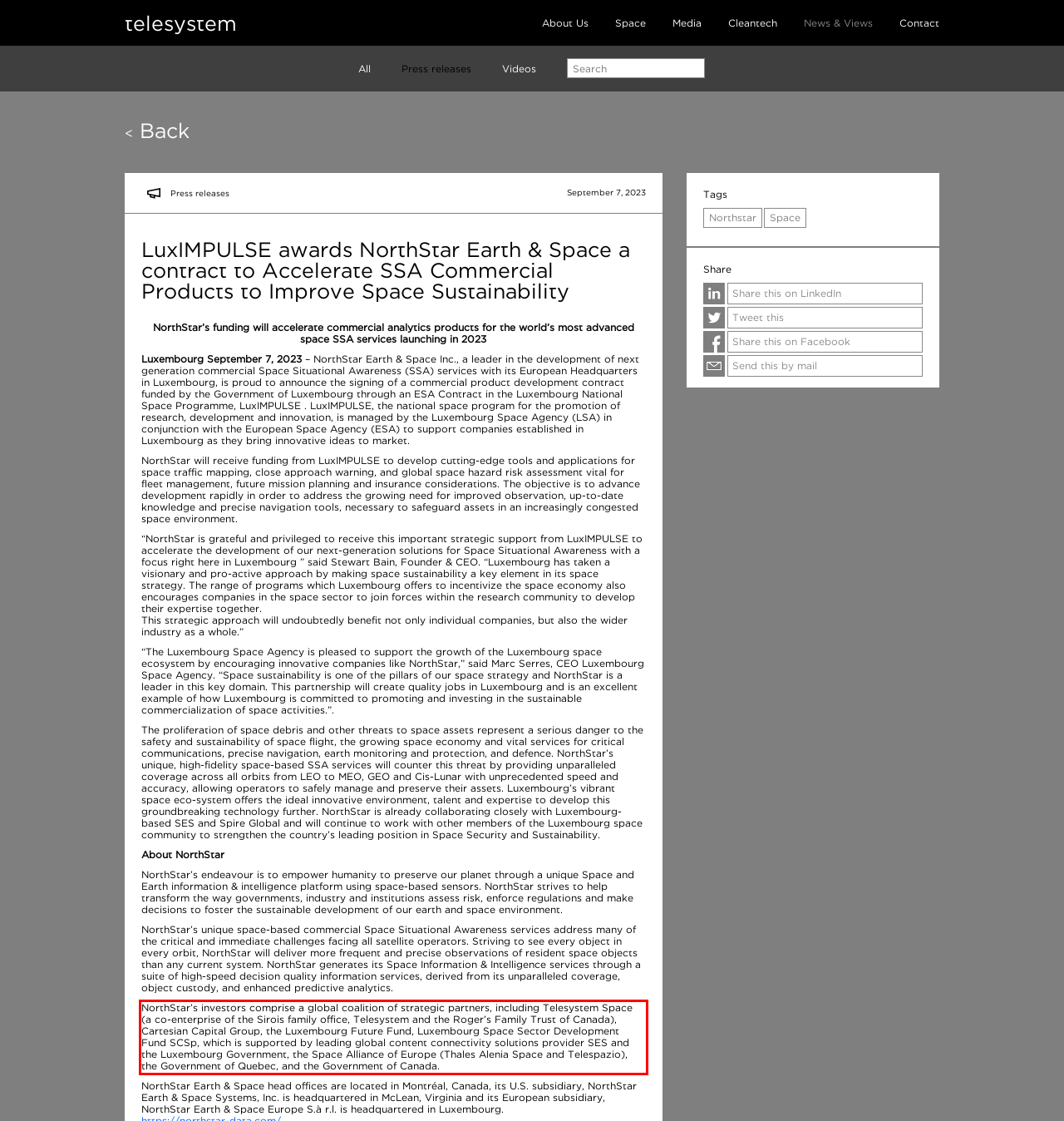Please examine the screenshot of the webpage and read the text present within the red rectangle bounding box.

NorthStar’s investors comprise a global coalition of strategic partners, including Telesystem Space (a co-enterprise of the Sirois family office, Telesystem and the Roger’s Family Trust of Canada), Cartesian Capital Group, the Luxembourg Future Fund, Luxembourg Space Sector Development Fund SCSp, which is supported by leading global content connectivity solutions provider SES and the Luxembourg Government, the Space Alliance of Europe (Thales Alenia Space and Telespazio), the Government of Quebec, and the Government of Canada.